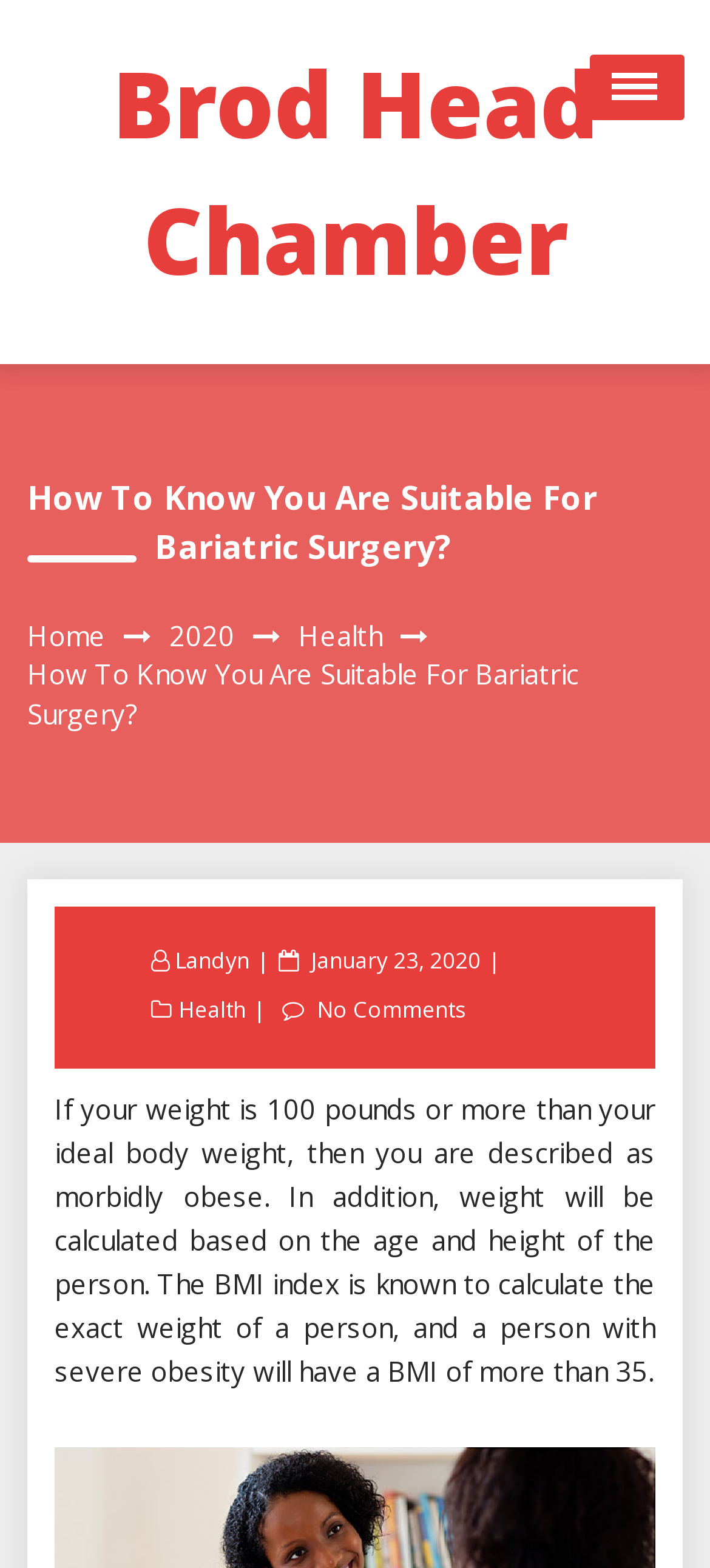Please specify the coordinates of the bounding box for the element that should be clicked to carry out this instruction: "Open the menu". The coordinates must be four float numbers between 0 and 1, formatted as [left, top, right, bottom].

[0.831, 0.035, 0.964, 0.077]